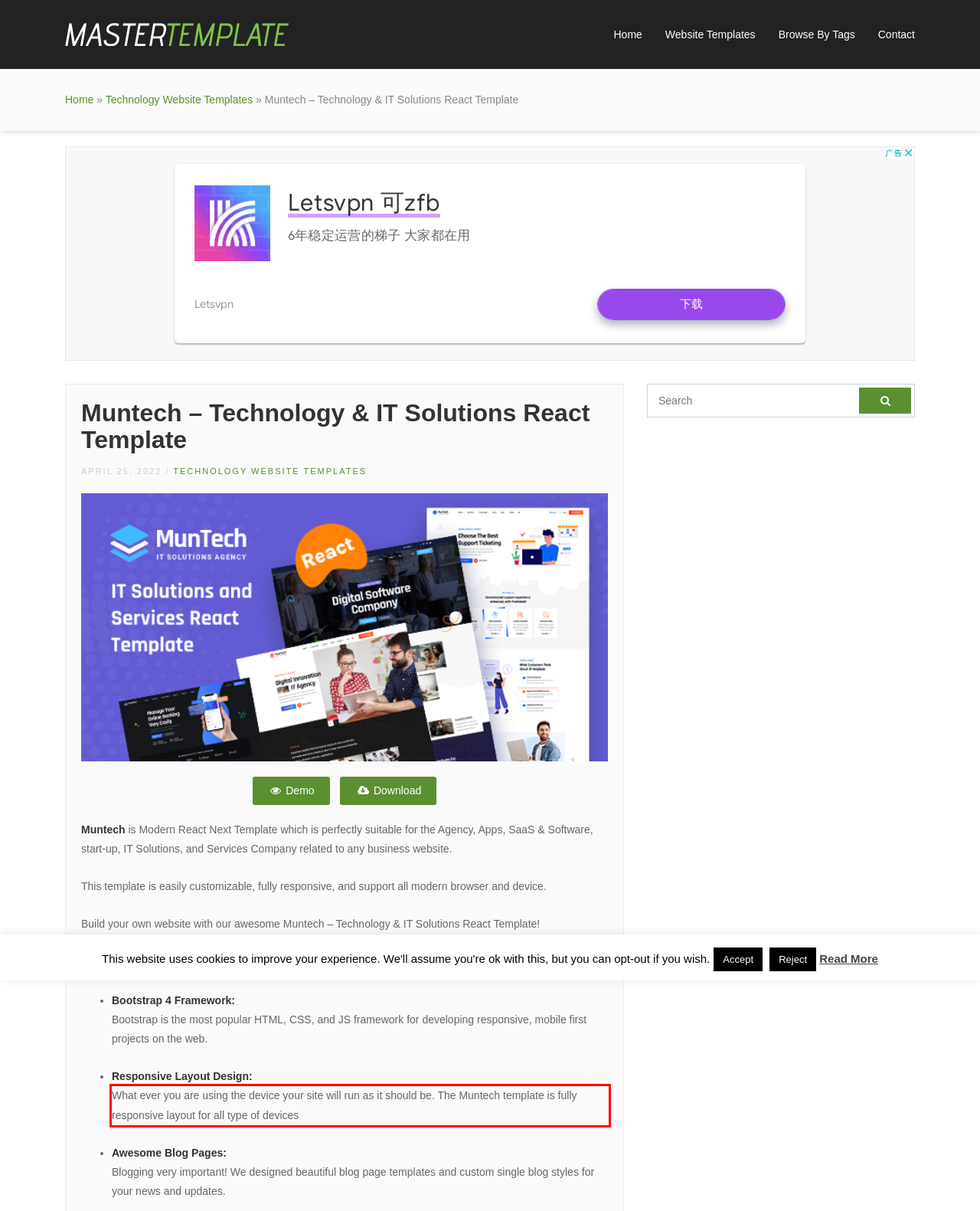Given a webpage screenshot with a red bounding box, perform OCR to read and deliver the text enclosed by the red bounding box.

What ever you are using the device your site will run as it should be. The Muntech template is fully responsive layout for all type of devices